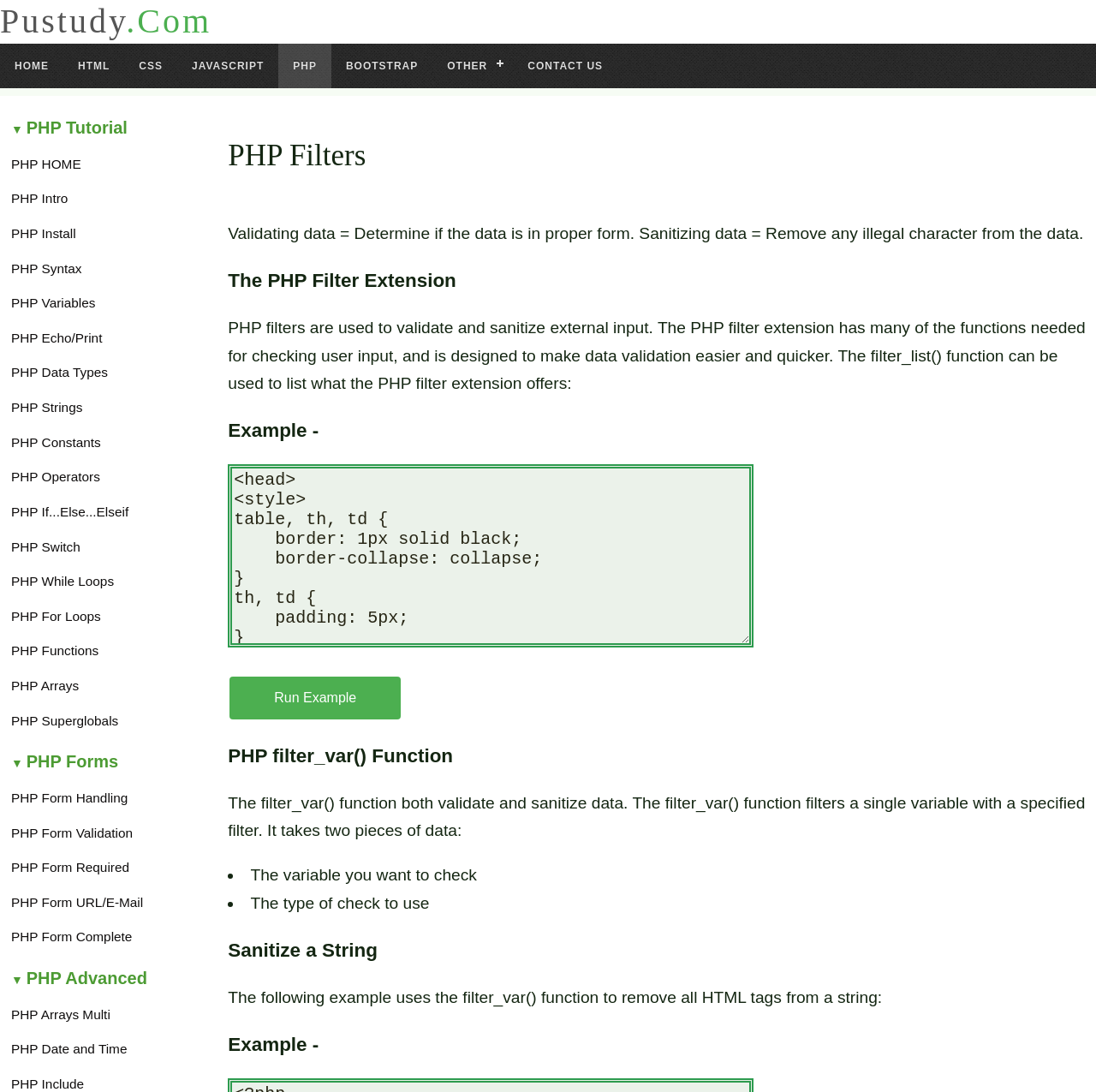Determine the bounding box coordinates in the format (top-left x, top-left y, bottom-right x, bottom-right y). Ensure all values are floating point numbers between 0 and 1. Identify the bounding box of the UI element described by: Run Example

[0.21, 0.62, 0.366, 0.659]